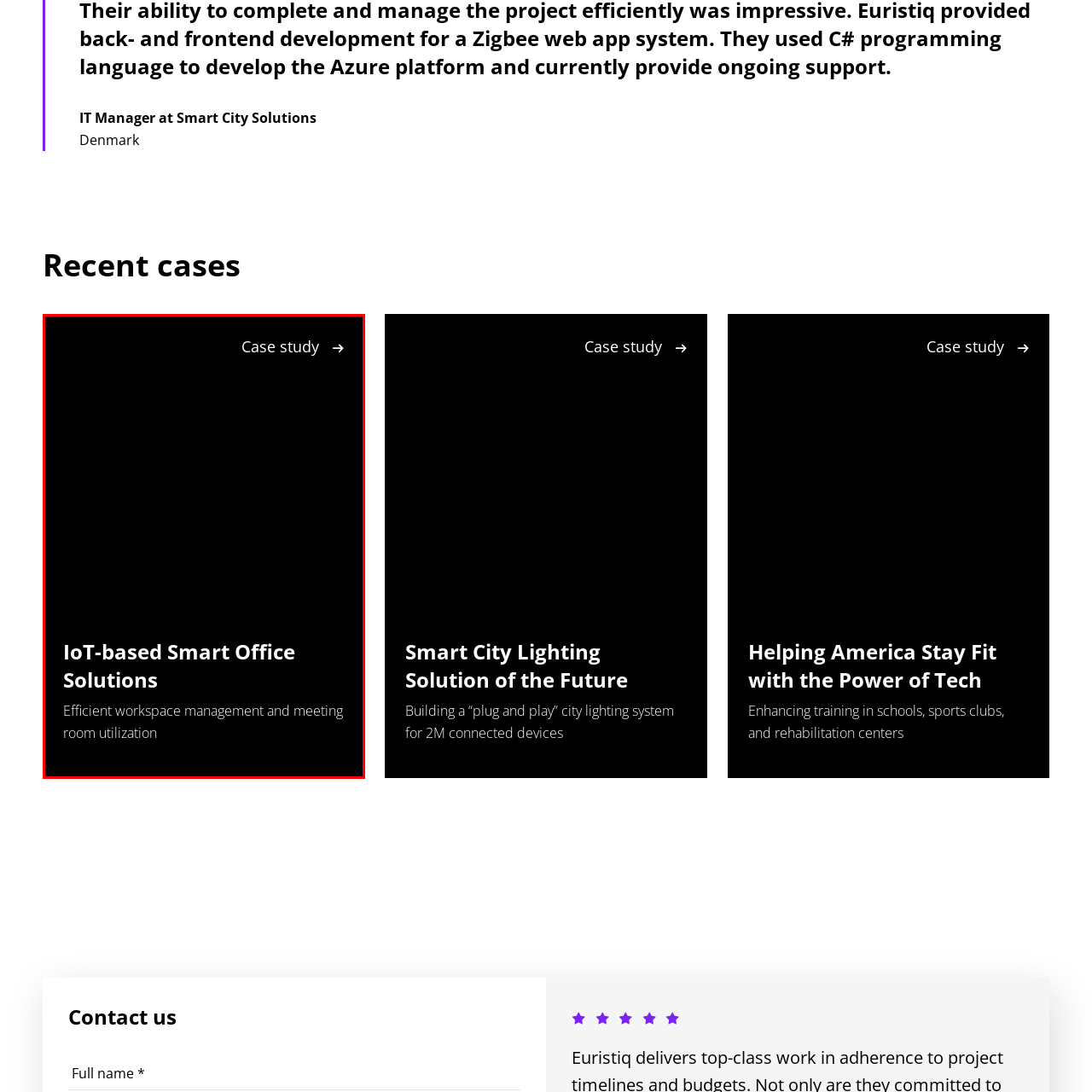Direct your attention to the section outlined in red and answer the following question with a single word or brief phrase: 
What is the goal of the case study?

Efficient workplace environment